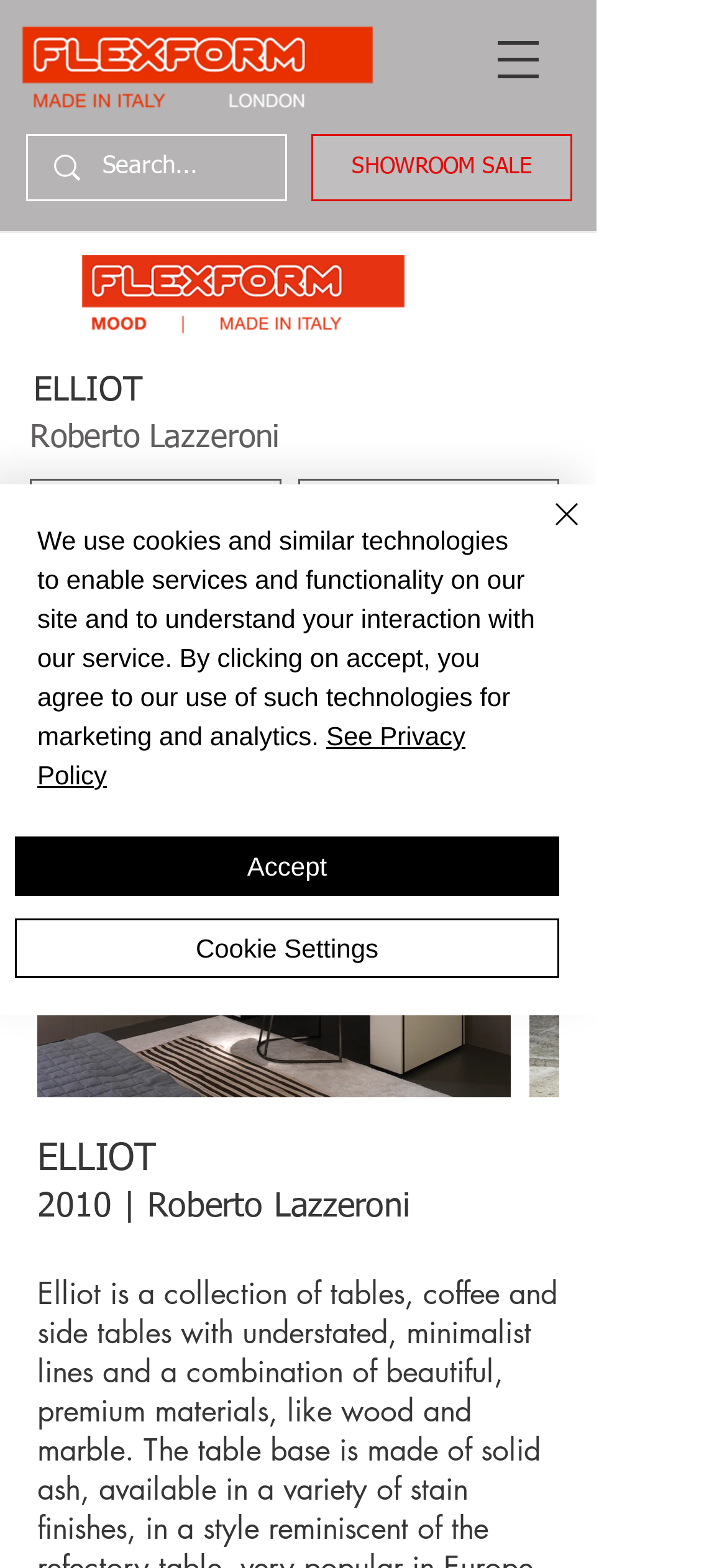Identify the bounding box coordinates of the clickable region to carry out the given instruction: "Go to SHOWROOM SALE".

[0.428, 0.086, 0.787, 0.128]